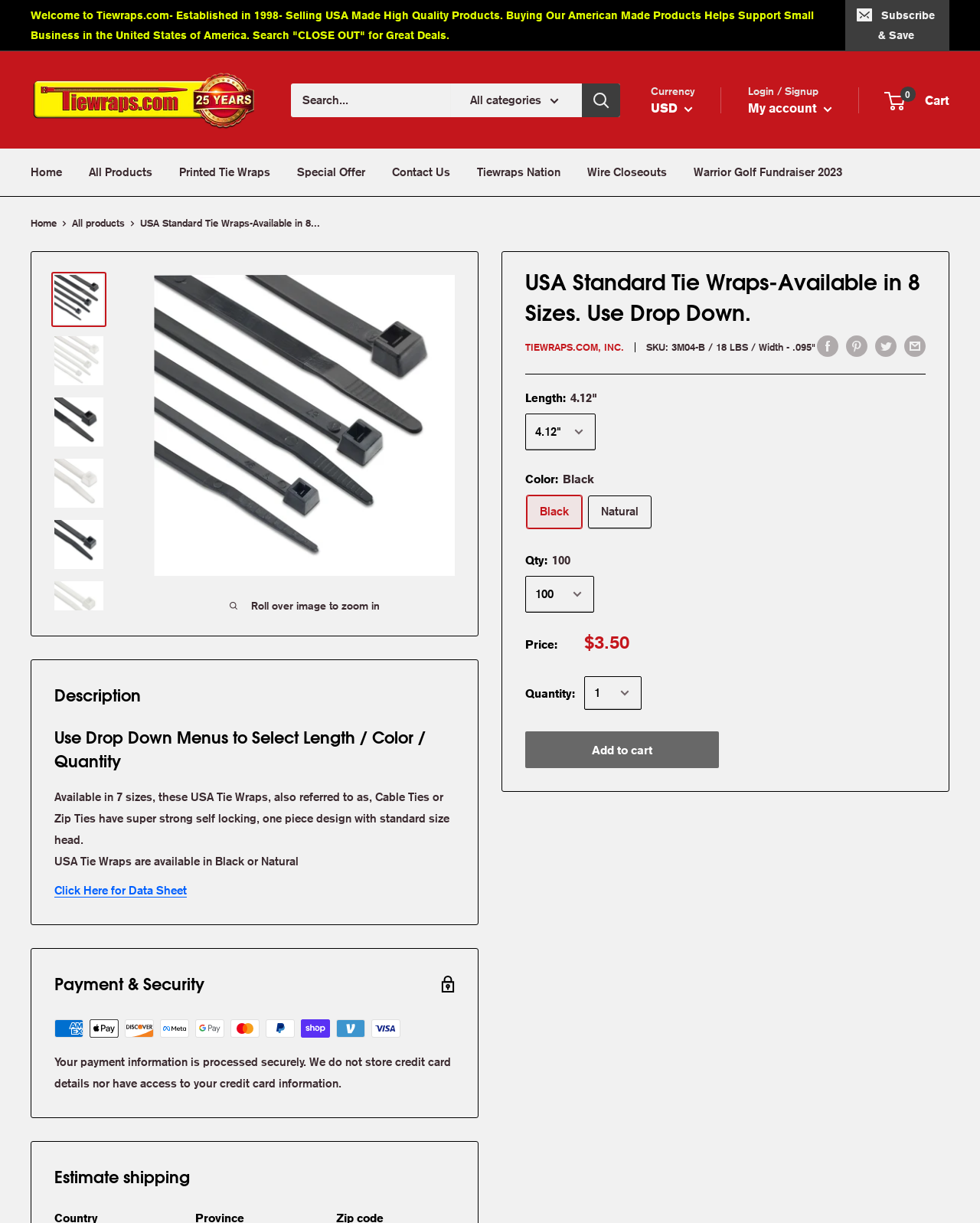Bounding box coordinates are to be given in the format (top-left x, top-left y, bottom-right x, bottom-right y). All values must be floating point numbers between 0 and 1. Provide the bounding box coordinate for the UI element described as: Warrior Golf Fundraiser 2023

[0.708, 0.132, 0.859, 0.15]